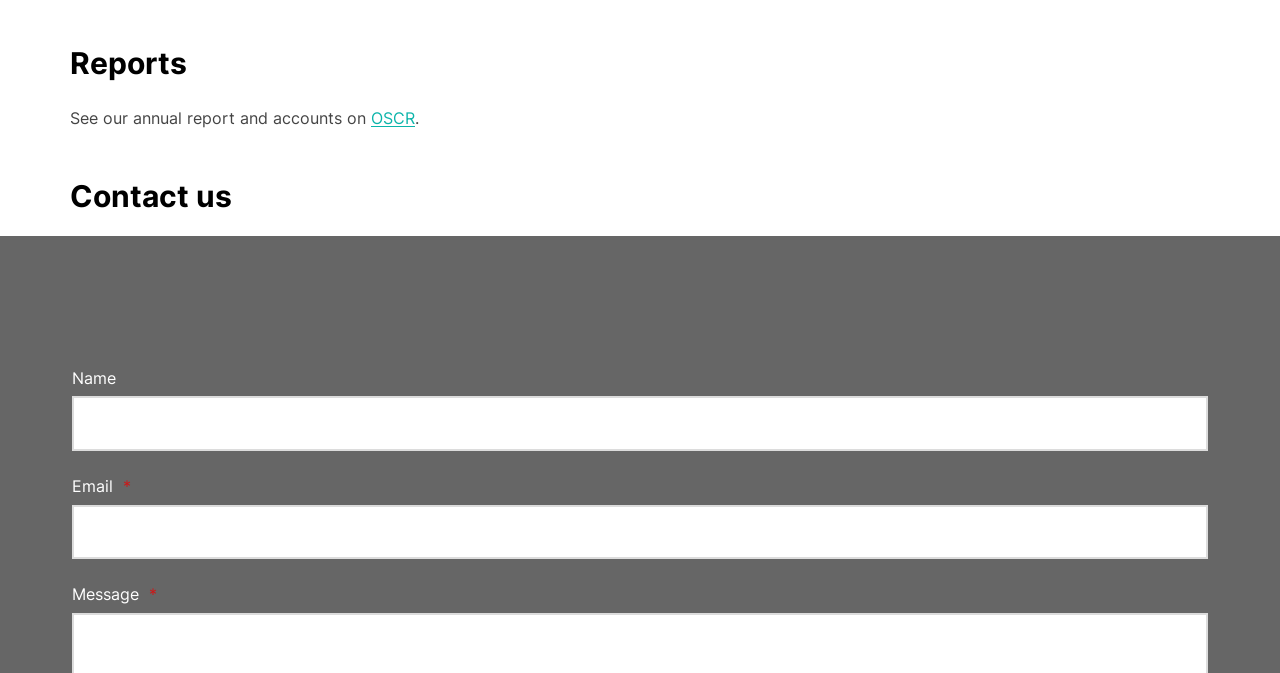What is the purpose of the 'Message' textbox?
Look at the image and answer the question with a single word or phrase.

Enter message